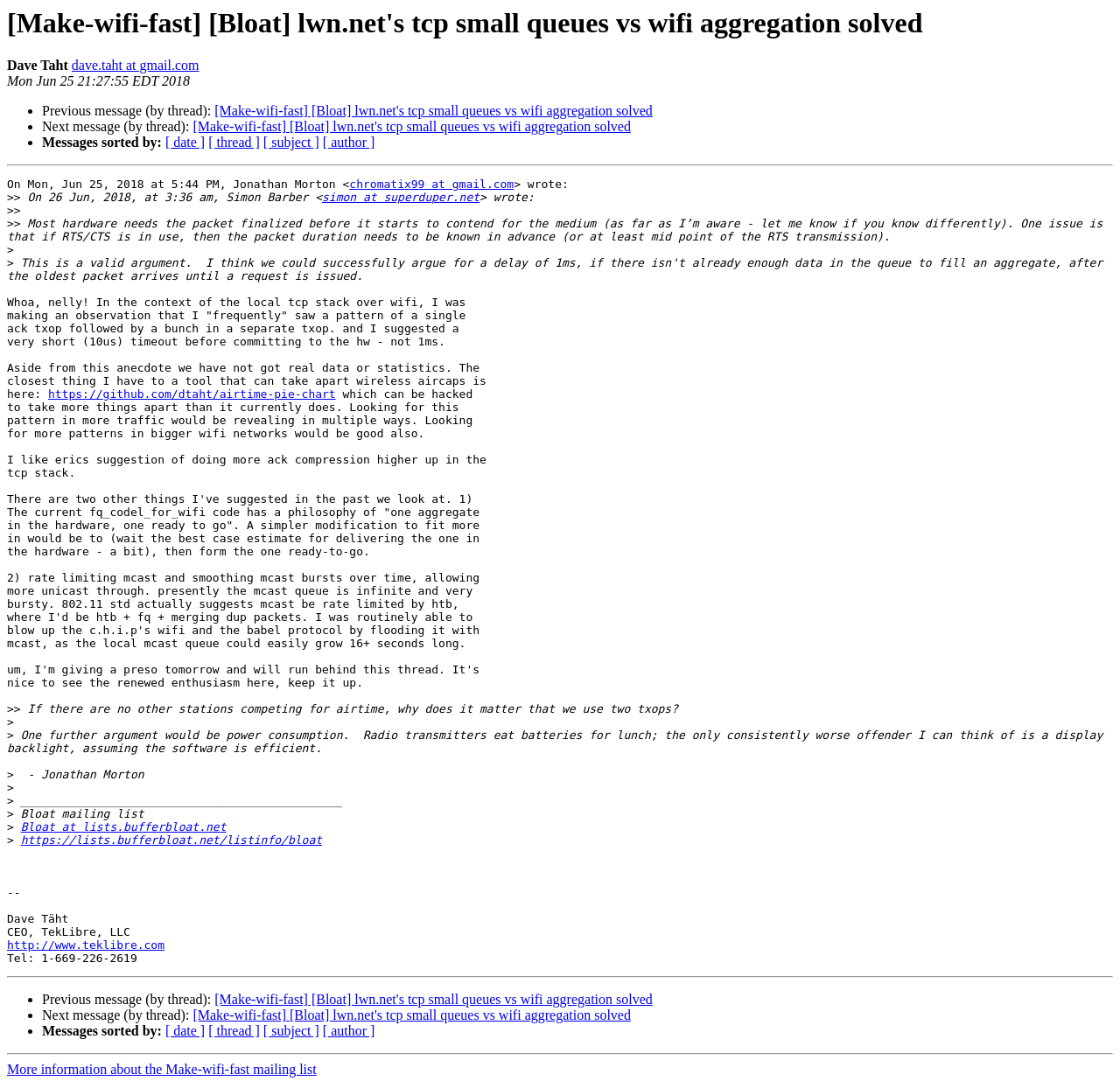Specify the bounding box coordinates of the area to click in order to follow the given instruction: "Check more information about the Make-wifi-fast mailing list."

[0.006, 0.976, 0.283, 0.99]